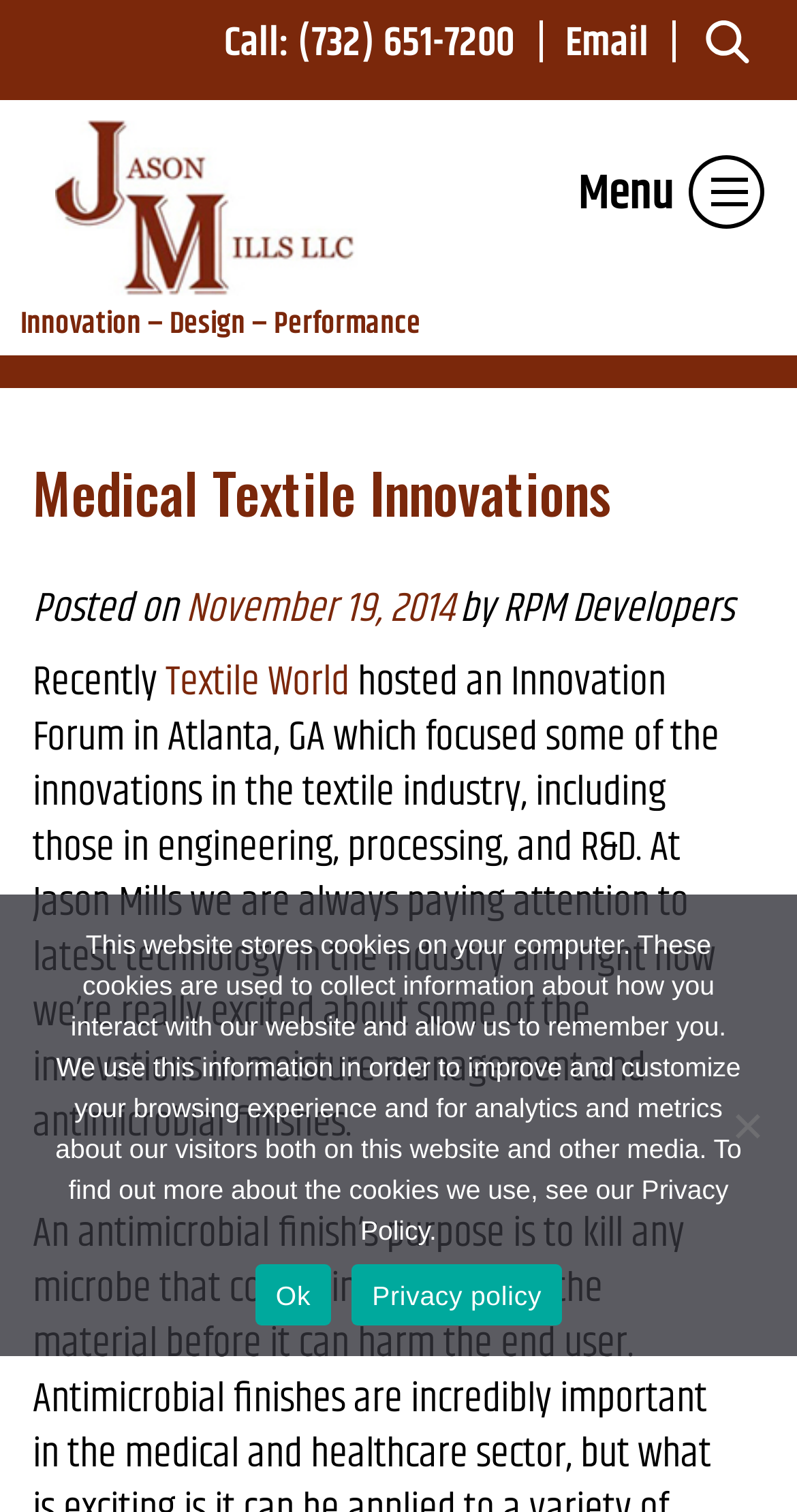Pinpoint the bounding box coordinates of the clickable element needed to complete the instruction: "Read the latest news". The coordinates should be provided as four float numbers between 0 and 1: [left, top, right, bottom].

[0.041, 0.431, 0.903, 0.764]